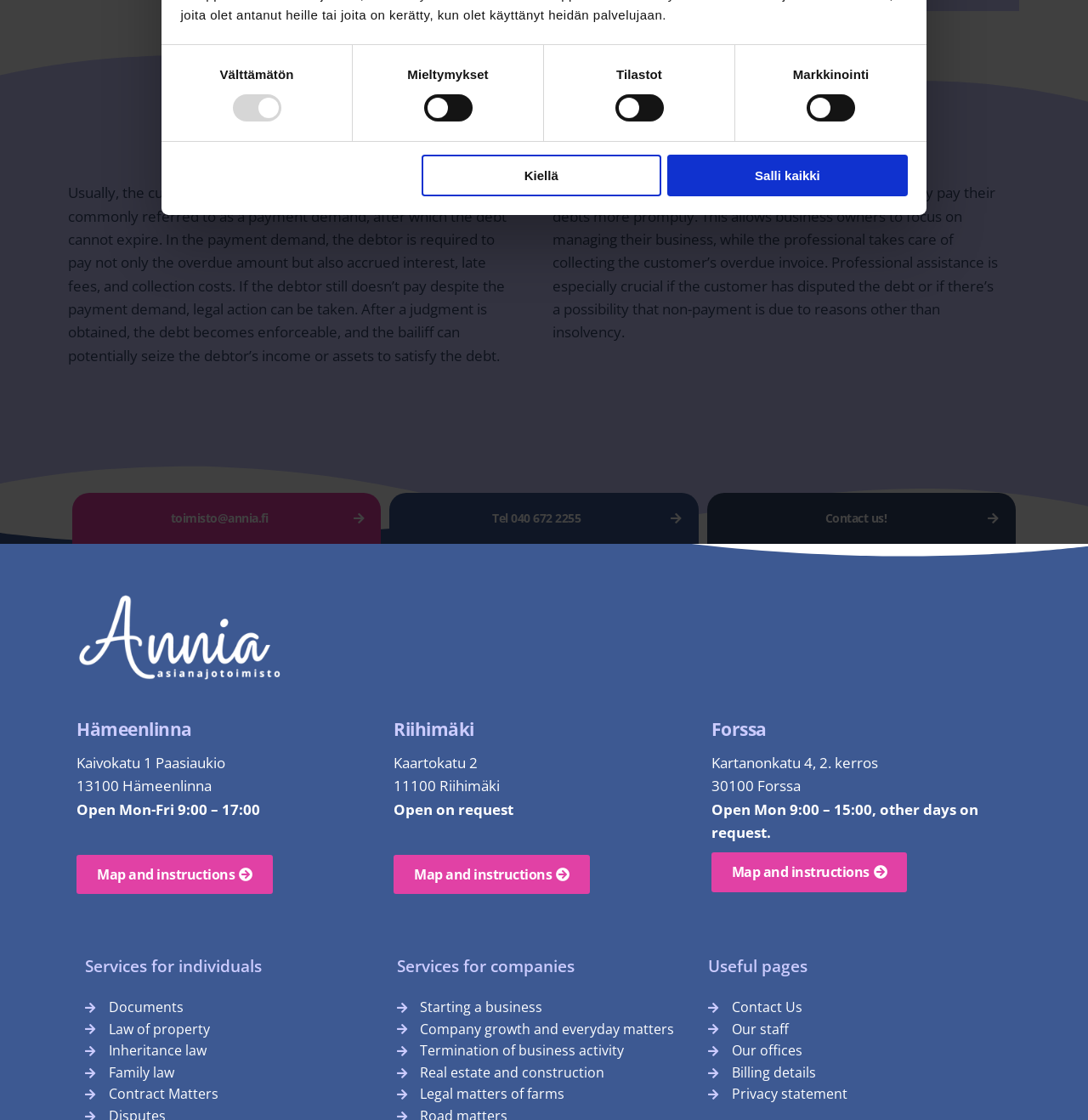Specify the bounding box coordinates (top-left x, top-left y, bottom-right x, bottom-right y) of the UI element in the screenshot that matches this description: Company growth and everyday matters

[0.365, 0.909, 0.635, 0.929]